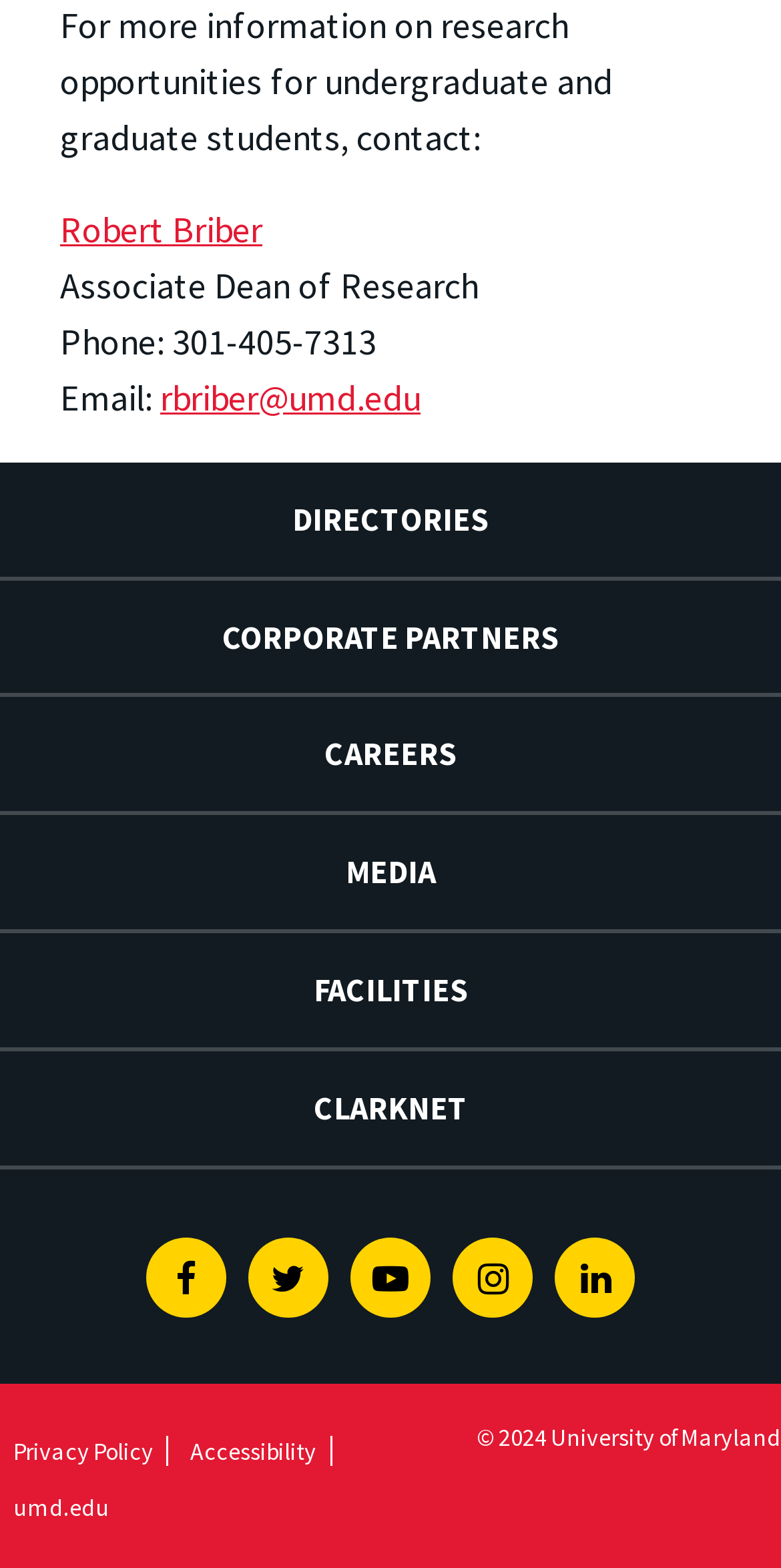Using the details in the image, give a detailed response to the question below:
What is the copyright year of this webpage?

I found the text '© 2024 University of Maryland' at the bottom of the webpage, which indicates the copyright year.